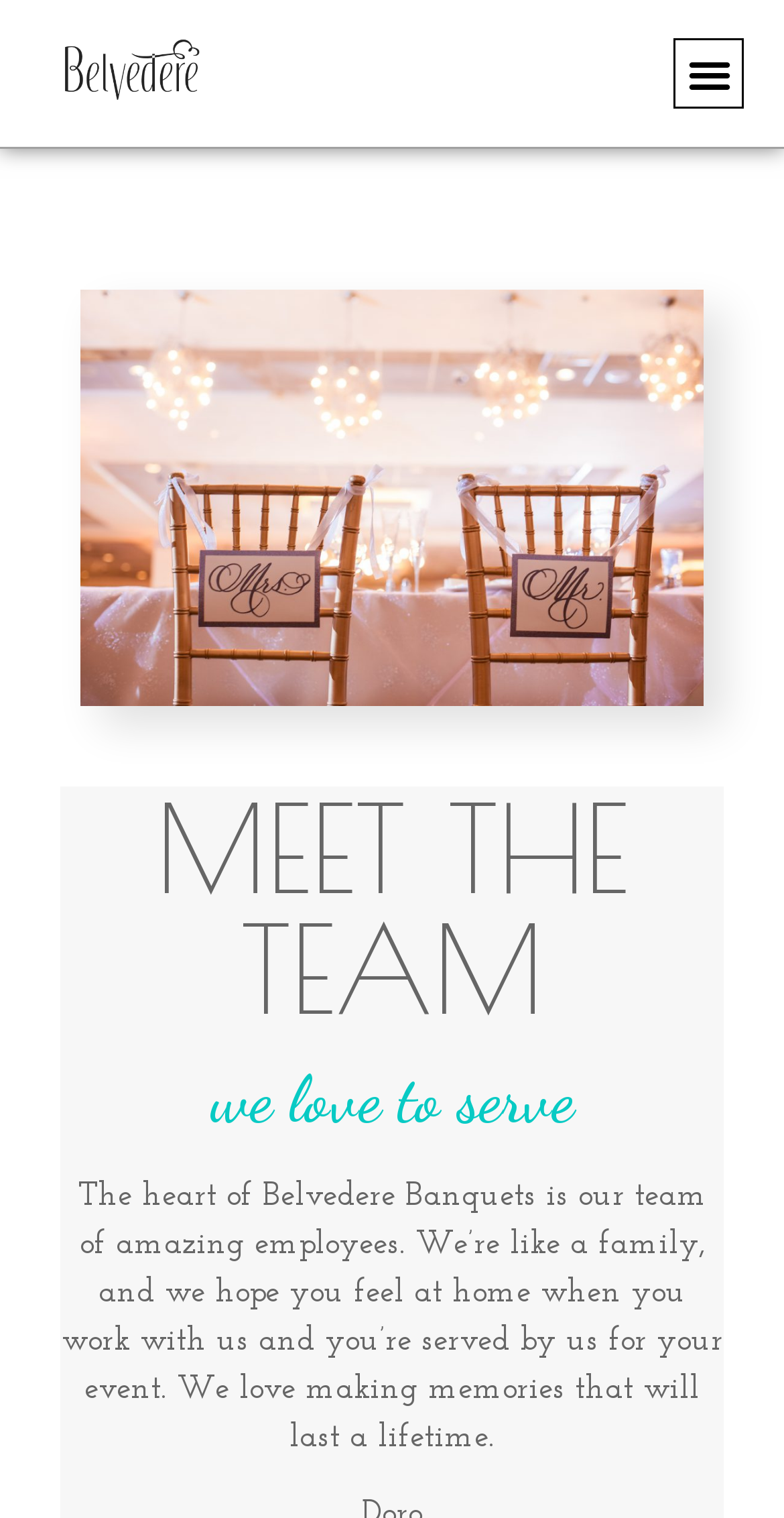Using the description: "Menu", determine the UI element's bounding box coordinates. Ensure the coordinates are in the format of four float numbers between 0 and 1, i.e., [left, top, right, bottom].

[0.86, 0.025, 0.95, 0.072]